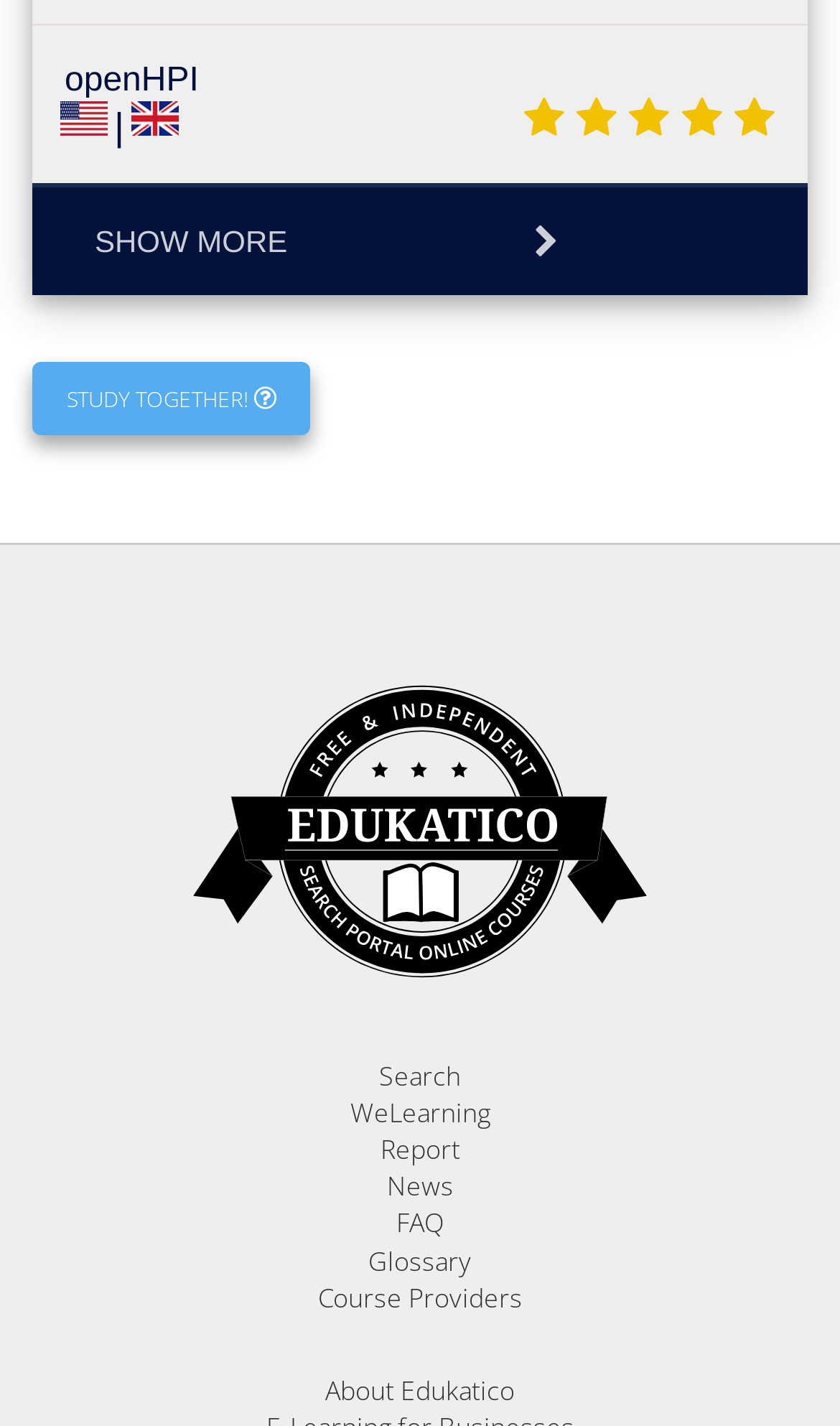Provide a short answer using a single word or phrase for the following question: 
What is the purpose of the 'STUDY TOGETHER!' button?

To study together